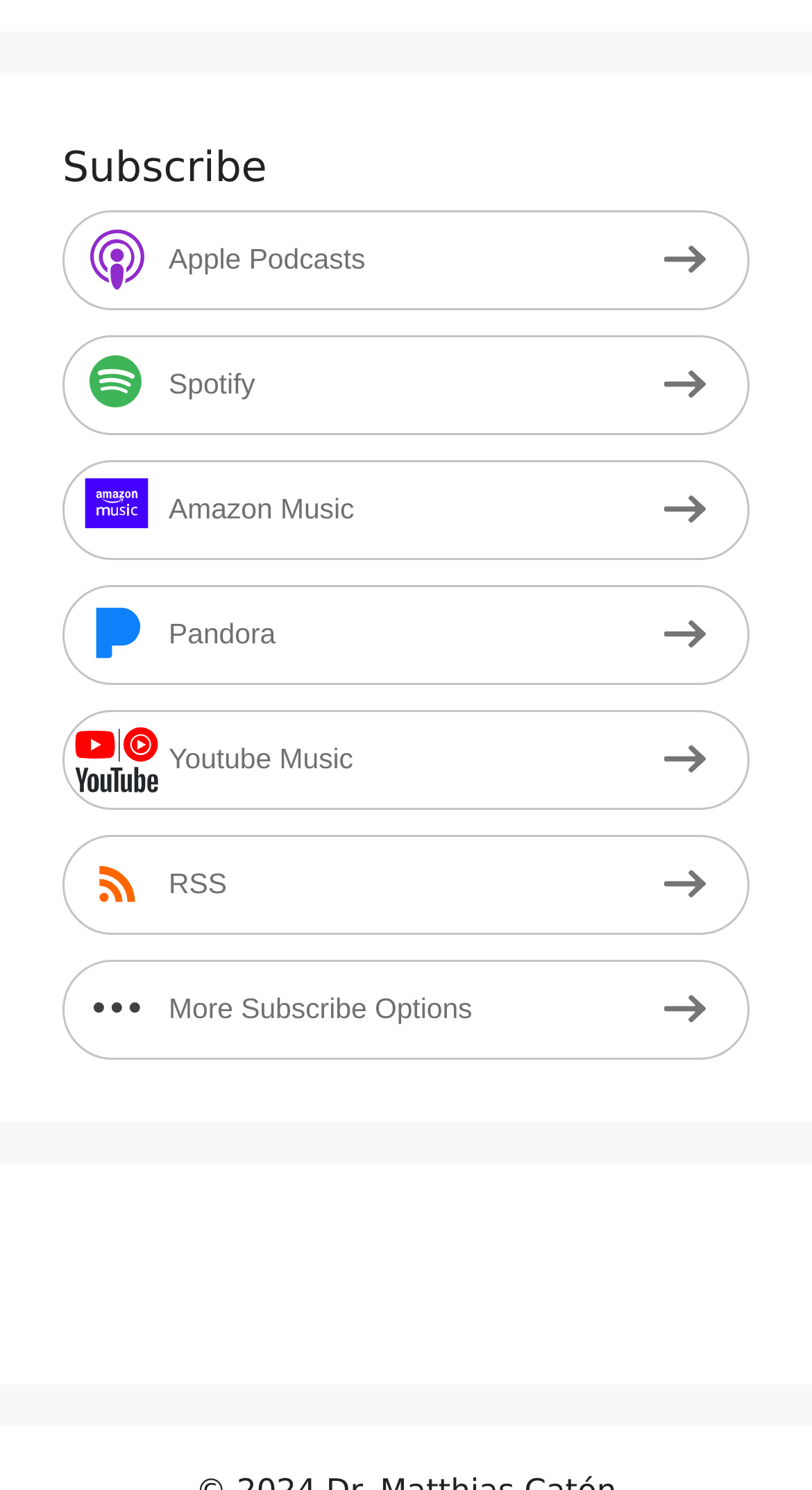What is the position of the 'Subscribe' heading?
Please use the visual content to give a single word or phrase answer.

Top